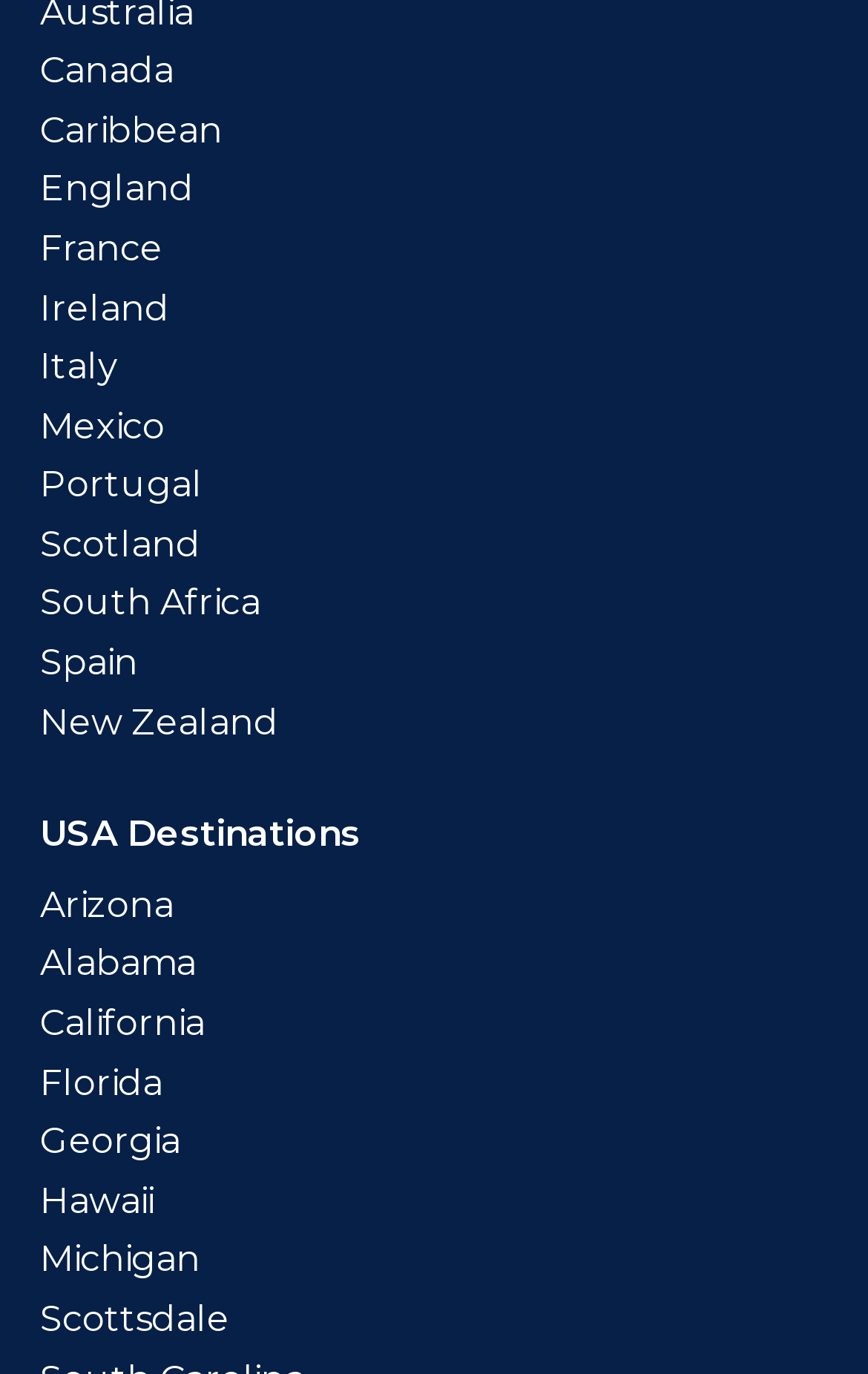How many USA destinations are listed?
Based on the visual content, answer with a single word or a brief phrase.

11